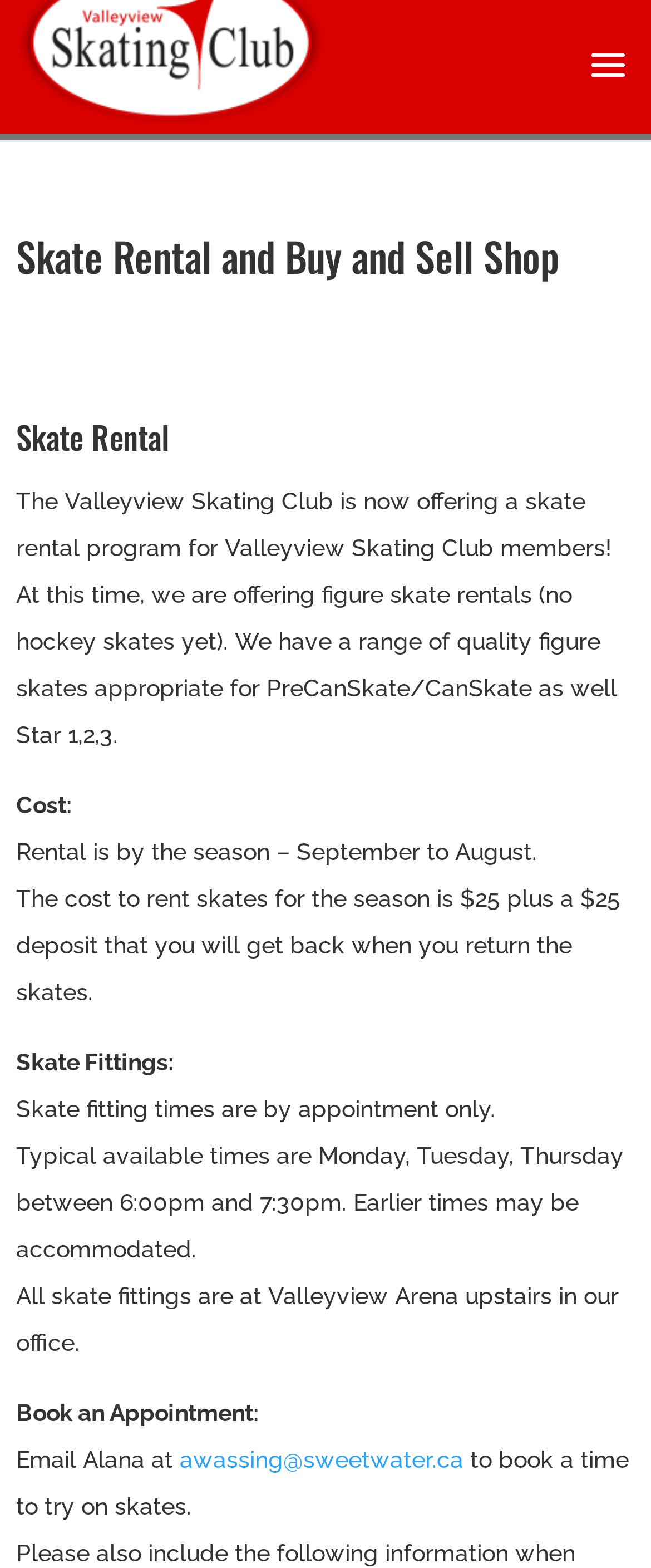What is the purpose of the email address provided?
Based on the image, provide a one-word or brief-phrase response.

To book a time to try on skates